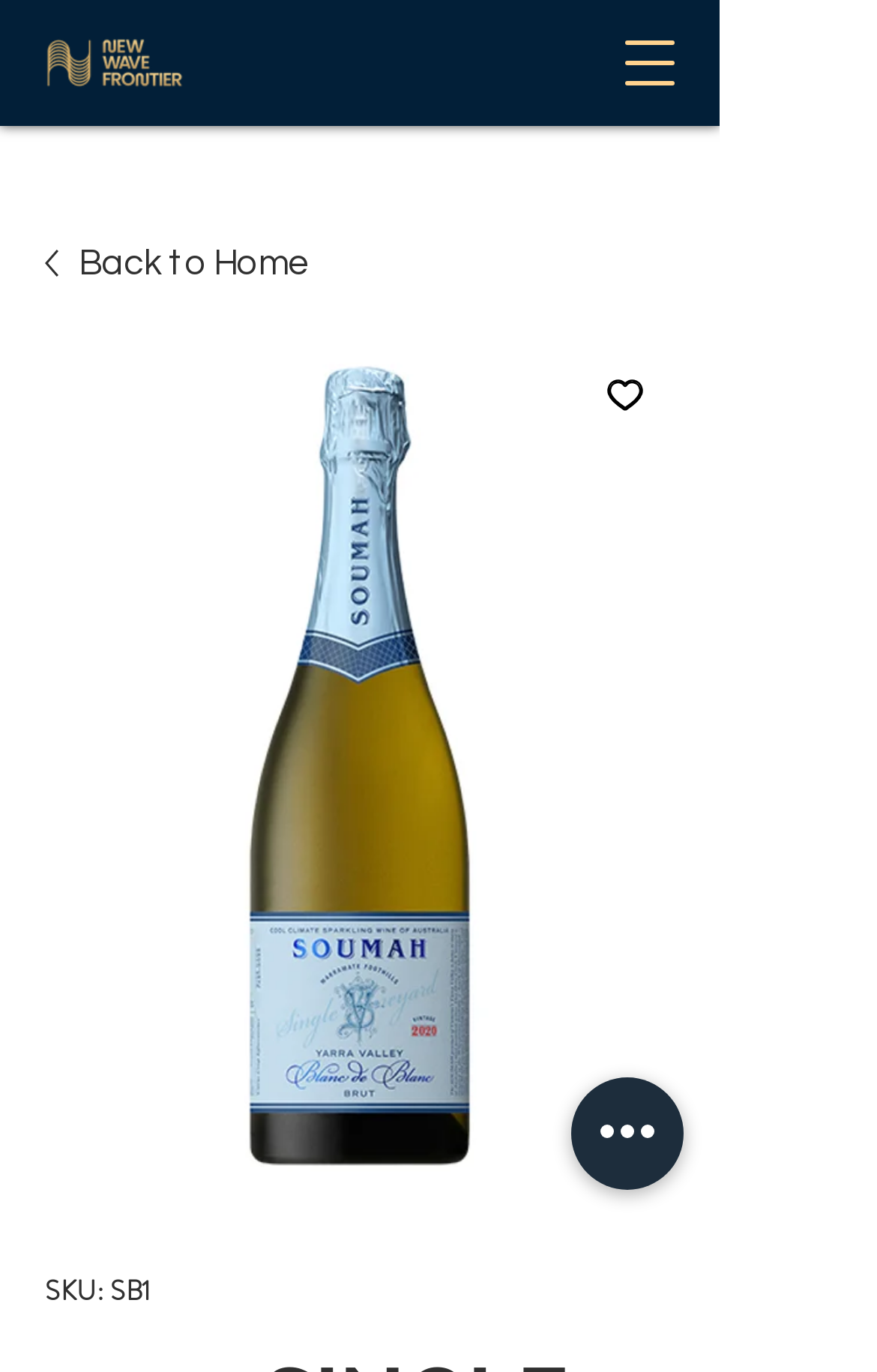Please provide a short answer using a single word or phrase for the question:
What is the function of the button below the product name?

Add to Wishlist